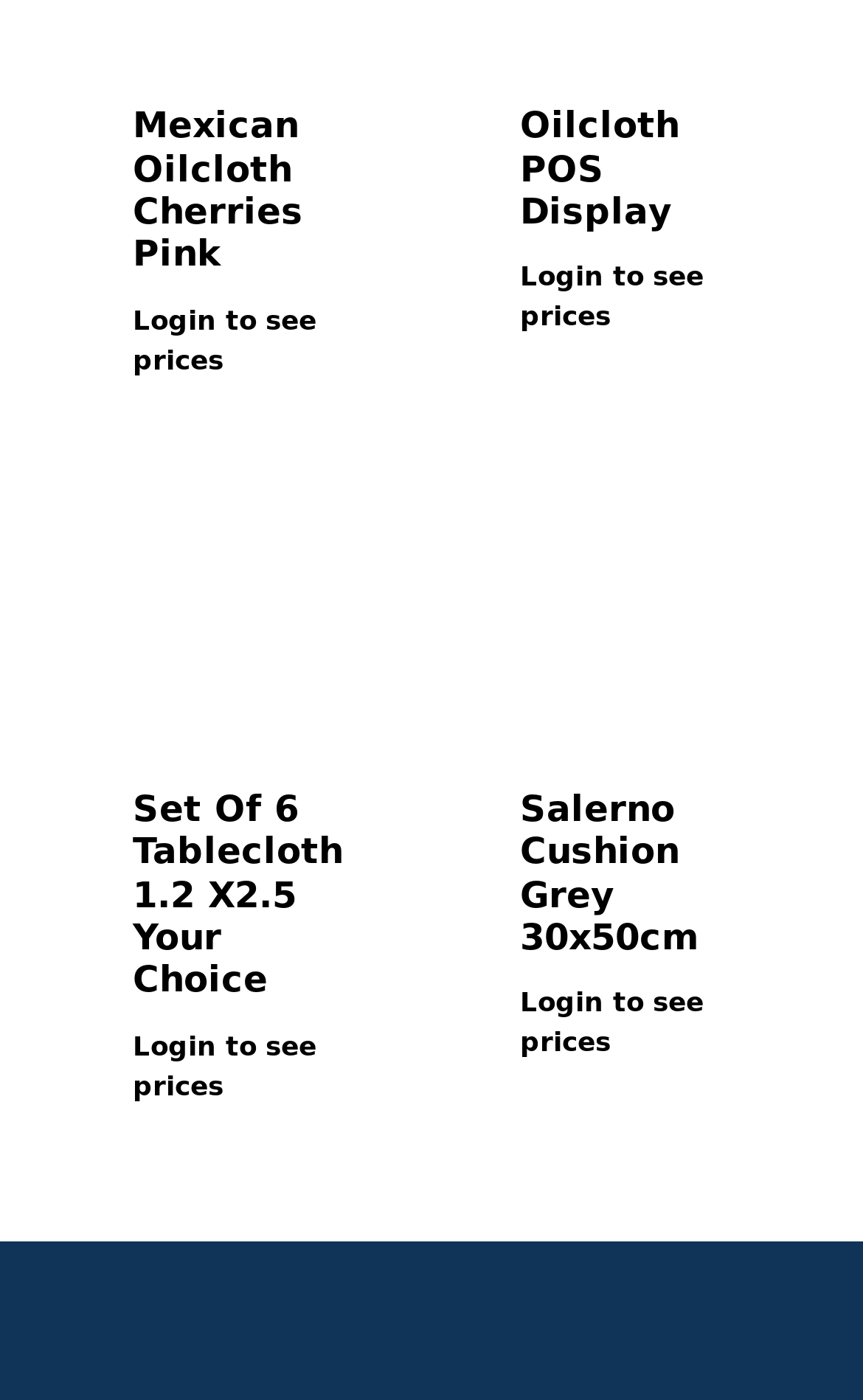Based on the element description: "Oilcloth POS Display", identify the UI element and provide its bounding box coordinates. Use four float numbers between 0 and 1, [left, top, right, bottom].

[0.603, 0.08, 0.787, 0.166]